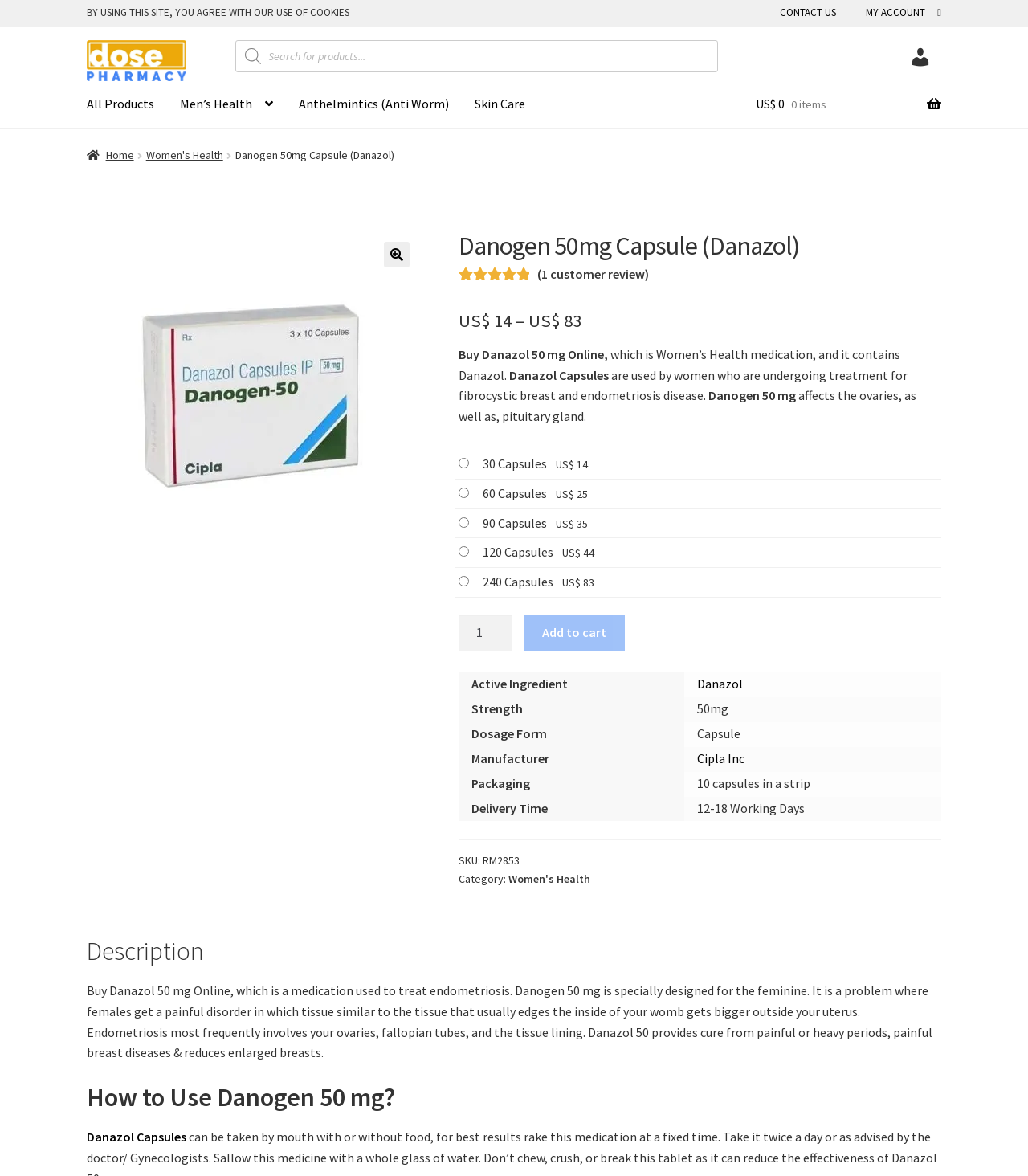Please give a concise answer to this question using a single word or phrase: 
What is the name of the product?

Danogen 50mg Capsule